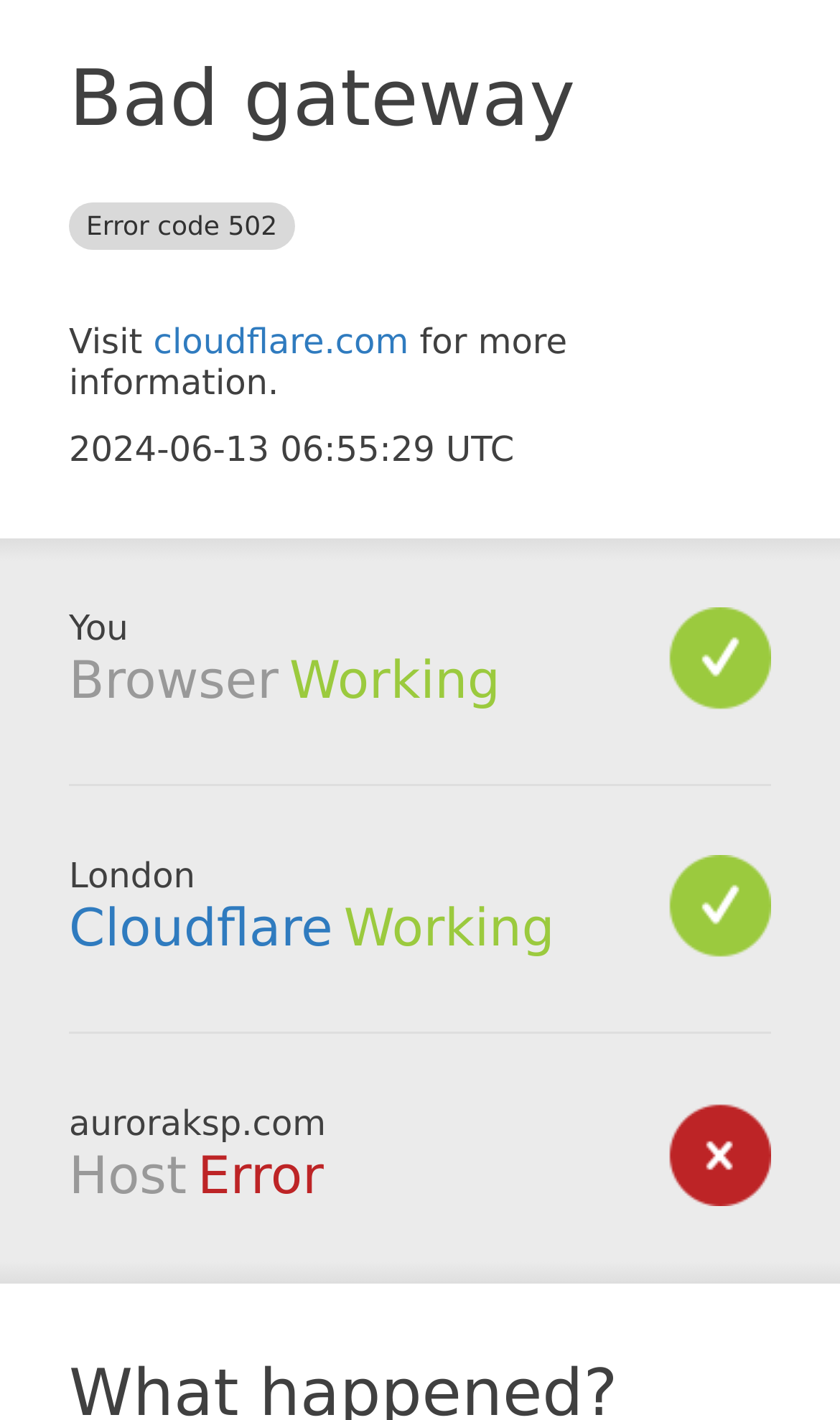Give a concise answer using only one word or phrase for this question:
What is the status of Cloudflare?

Working